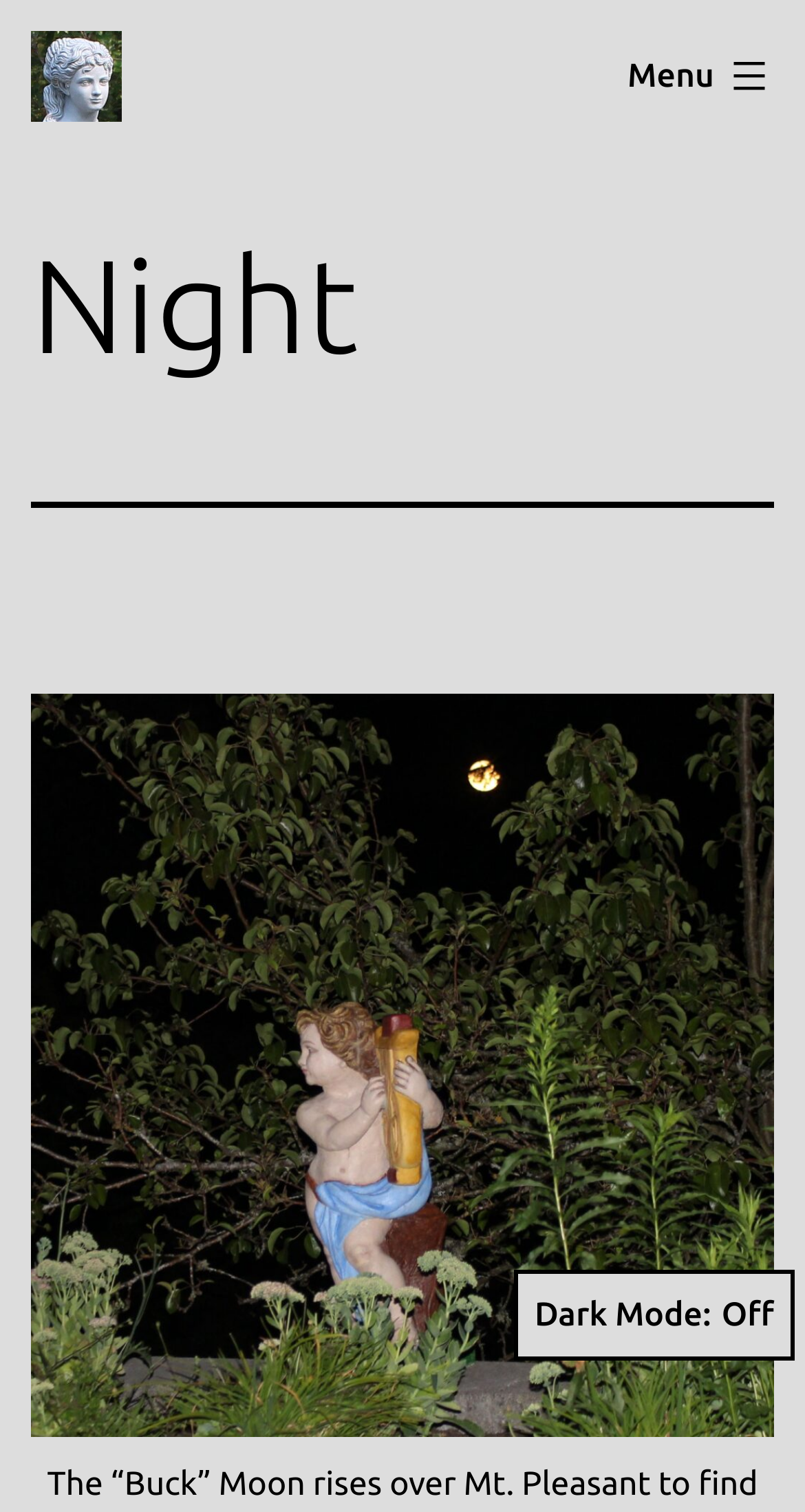What is the name of the image on the top left?
Based on the image, respond with a single word or phrase.

Statuary Dreams